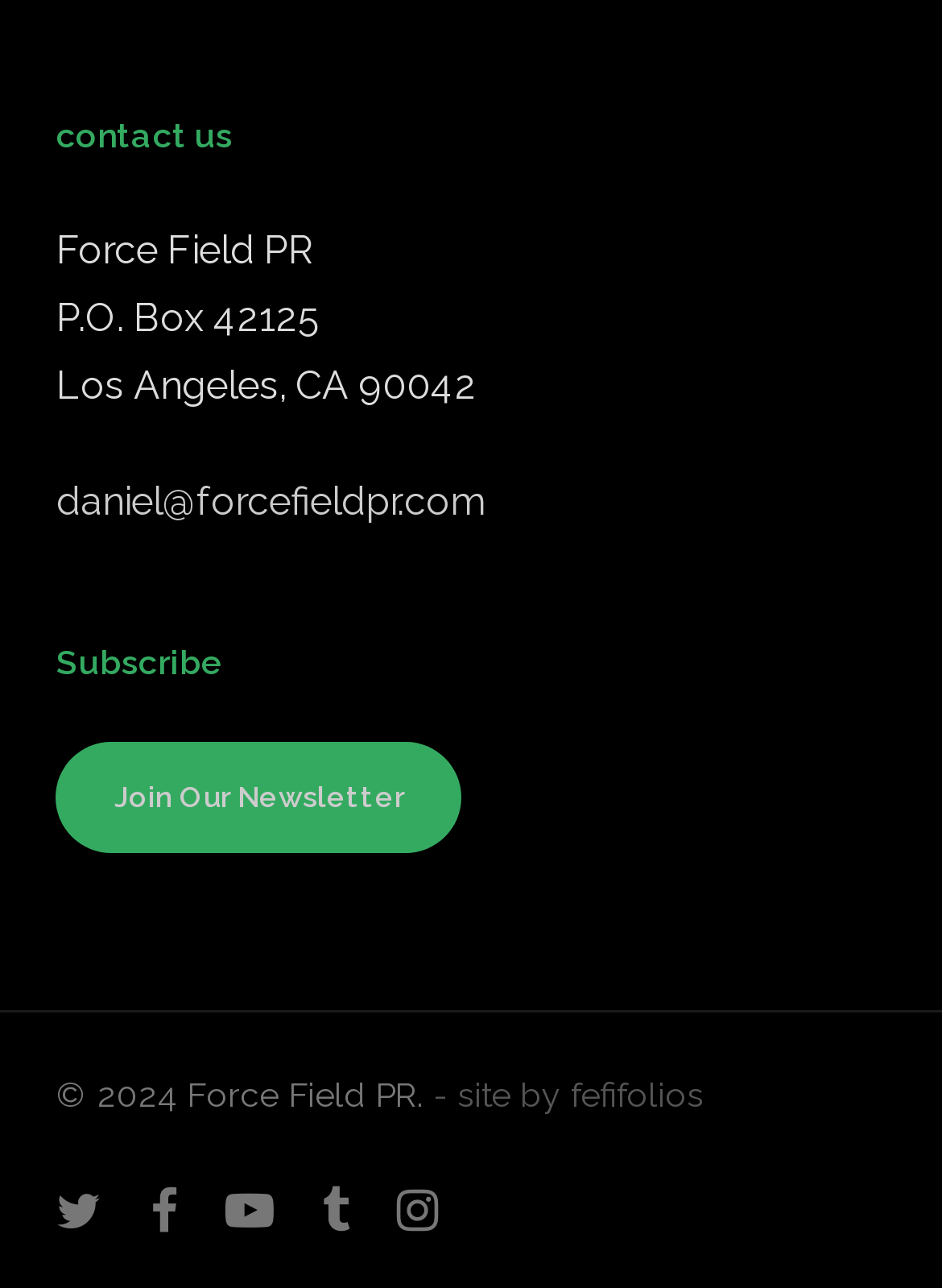What is the company name?
Answer with a single word or phrase, using the screenshot for reference.

Force Field PR